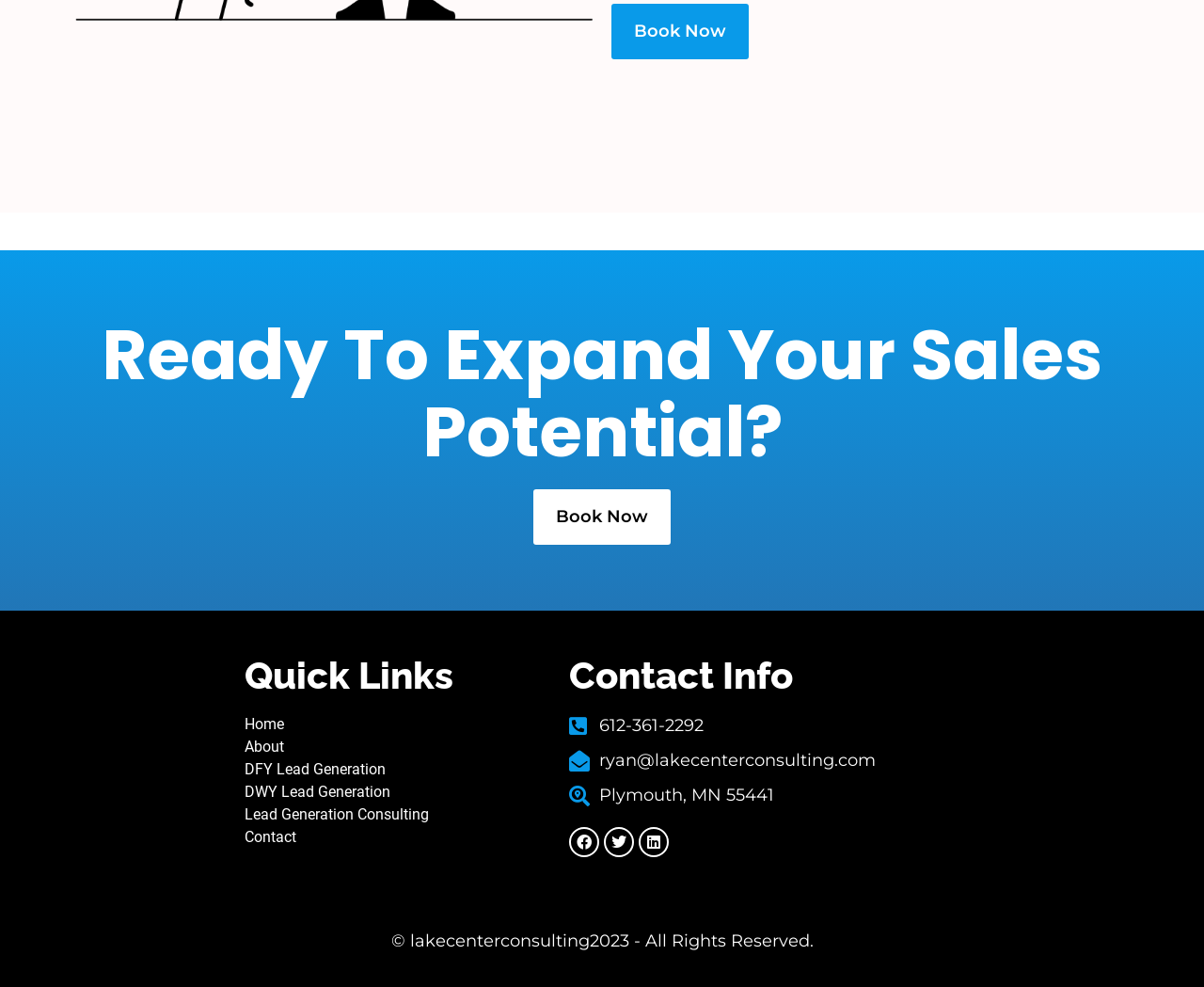Highlight the bounding box coordinates of the region I should click on to meet the following instruction: "Contact via LinkedIn".

[0.53, 0.838, 0.555, 0.869]